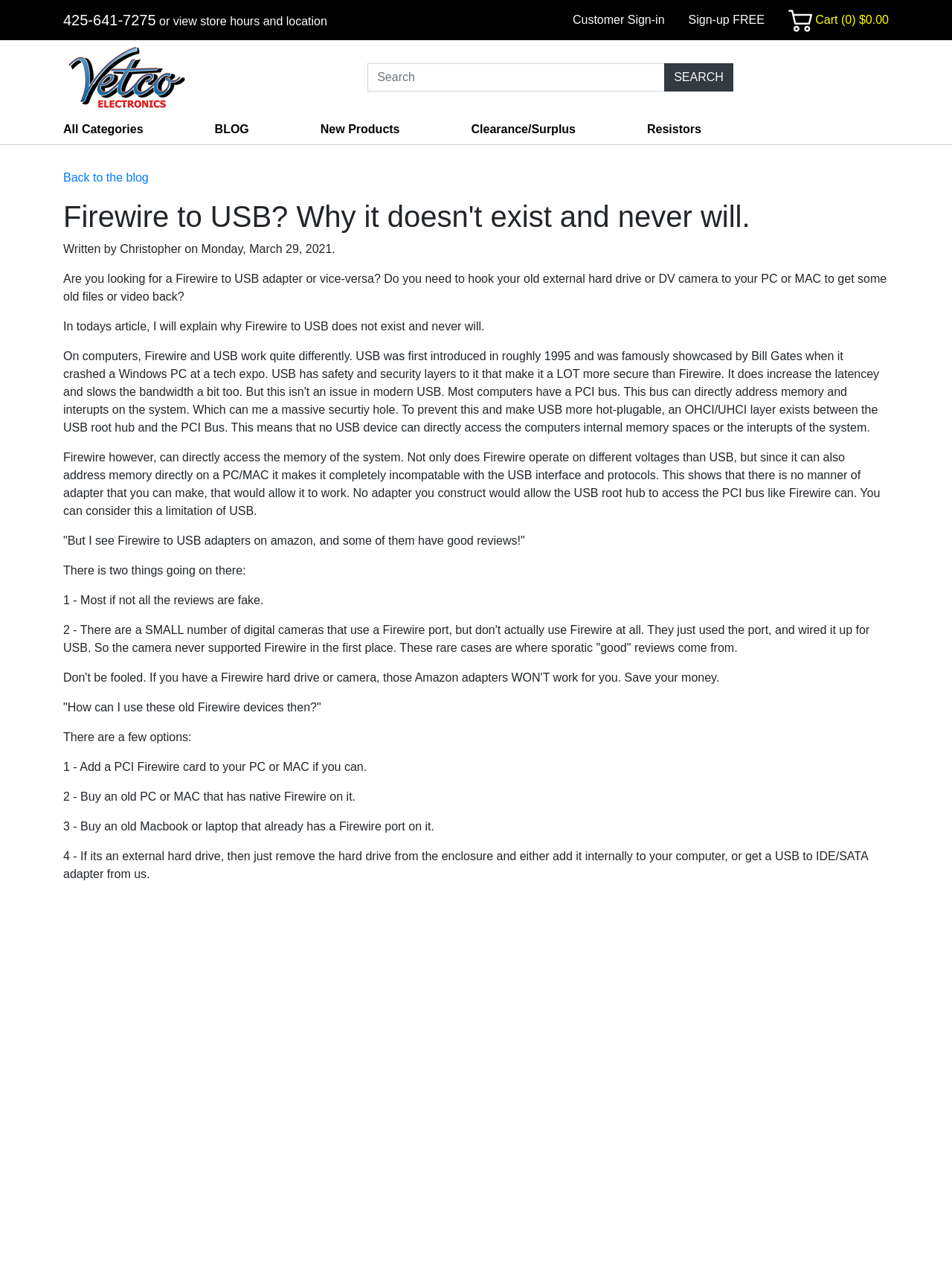Please specify the coordinates of the bounding box for the element that should be clicked to carry out this instruction: "Sign in to customer account". The coordinates must be four float numbers between 0 and 1, formatted as [left, top, right, bottom].

[0.602, 0.001, 0.698, 0.032]